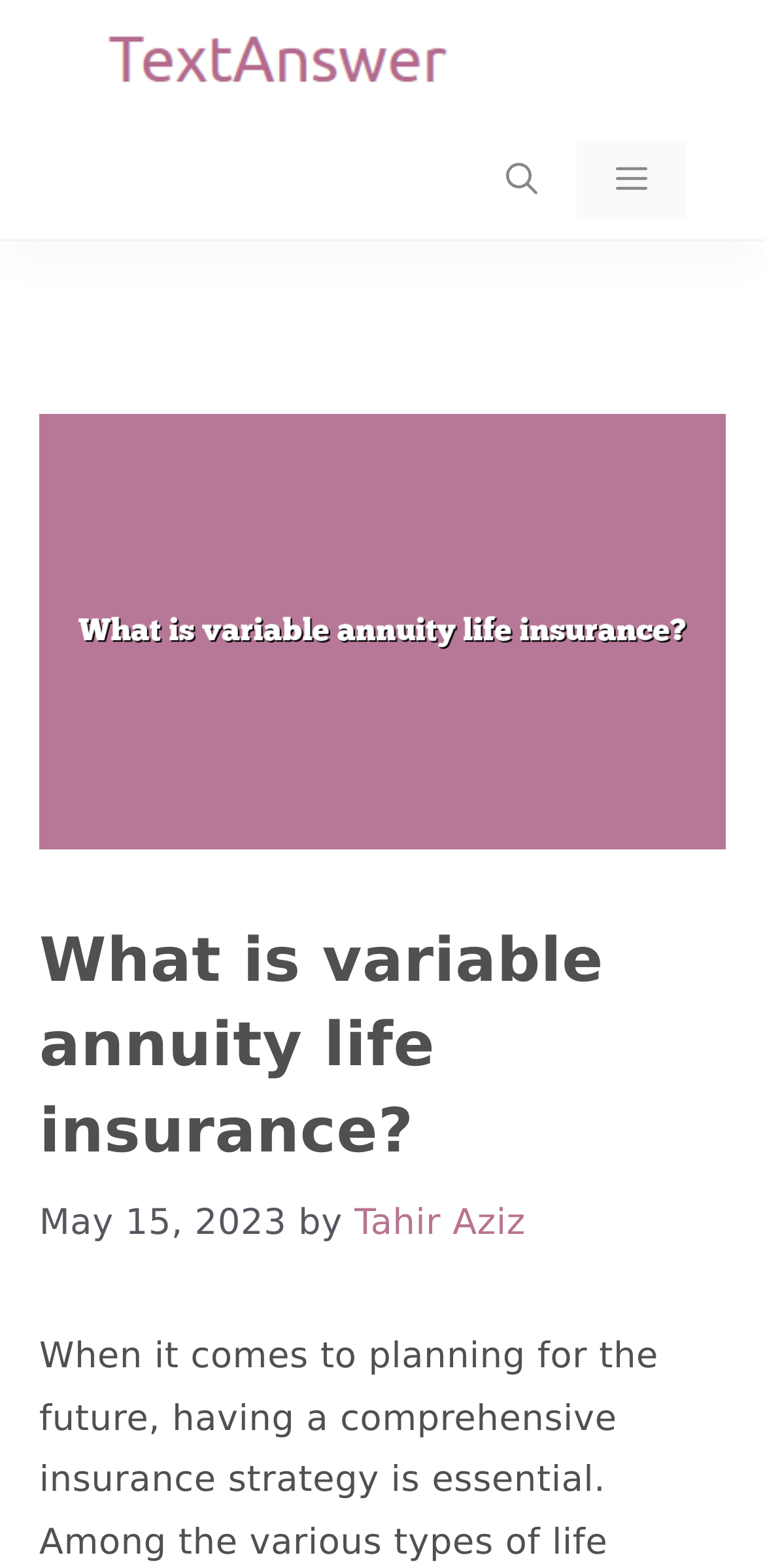What is the purpose of the button in the navigation section?
Examine the screenshot and reply with a single word or phrase.

Open search